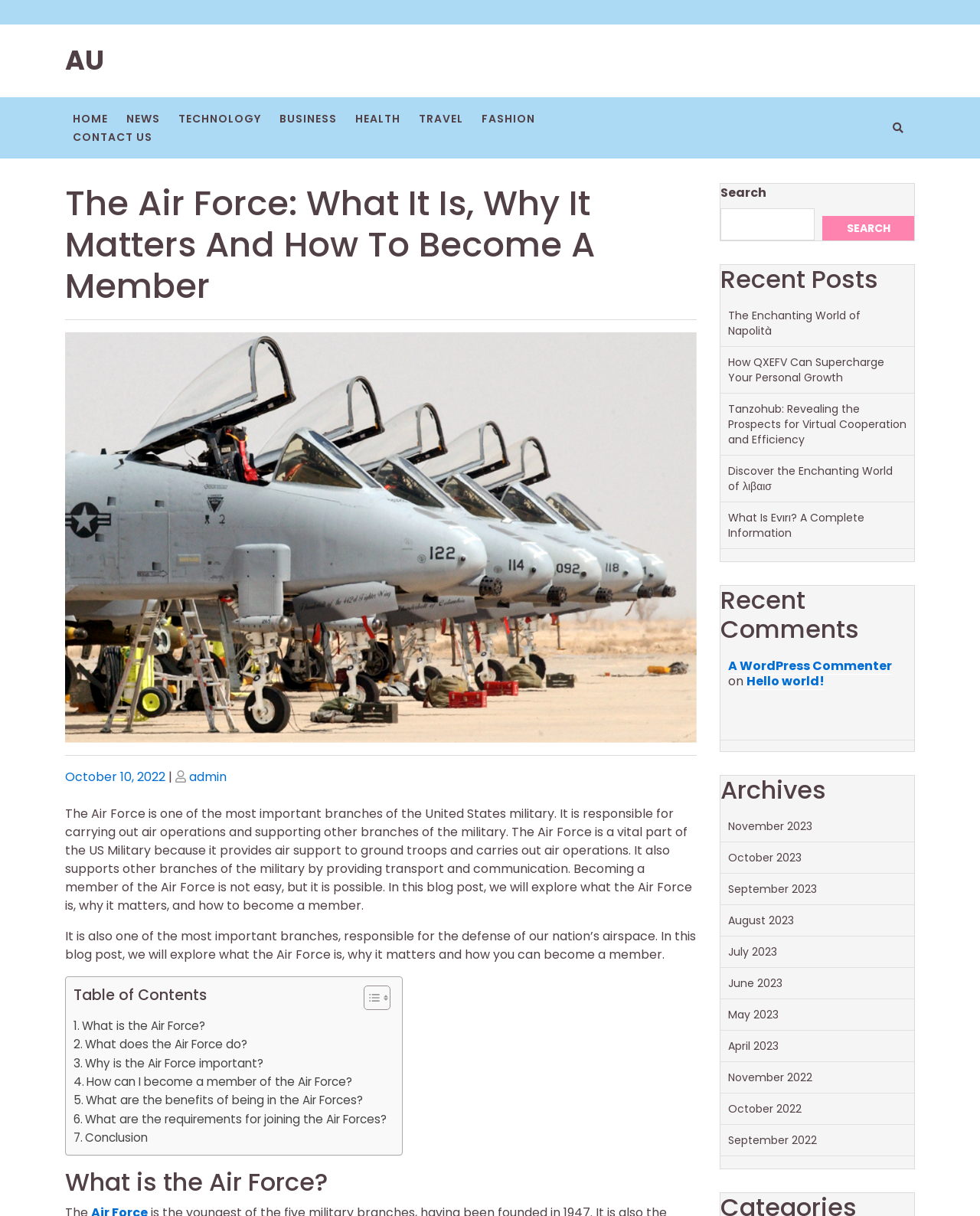Provide an in-depth description of the elements and layout of the webpage.

This webpage is about the Air Force, its importance, and how to become a member. At the top, there is a navigation menu with links to different sections of the website, including "HOME", "NEWS", "TECHNOLOGY", "BUSINESS", "HEALTH", "TRAVEL", "FASHION", and "CONTACT US". Below the navigation menu, there is a header section with a title "The Air Force: What It Is, Why It Matters And How To Become A Member" and a separator line. 

On the left side of the page, there is a table of contents with links to different sections of the article, including "What is the Air Force?", "What does the Air Force do?", "Why is the Air Force important?", "How can I become a member of the Air Force?", and others. 

The main content of the page is divided into several sections. The first section provides an introduction to the Air Force, its role in the US military, and its importance. The second section is about the benefits of being in the Air Force. 

On the right side of the page, there is a search bar and a section titled "Recent Posts" with links to several articles, including "The Enchanting World of Napolità", "How QXEFV Can Supercharge Your Personal Growth", and others. Below the "Recent Posts" section, there is a "Recent Comments" section with a comment from "A WordPress Commenter" on the article "Hello world!". 

At the bottom of the page, there is an "Archives" section with links to articles from different months, including November 2023, October 2023, and others.